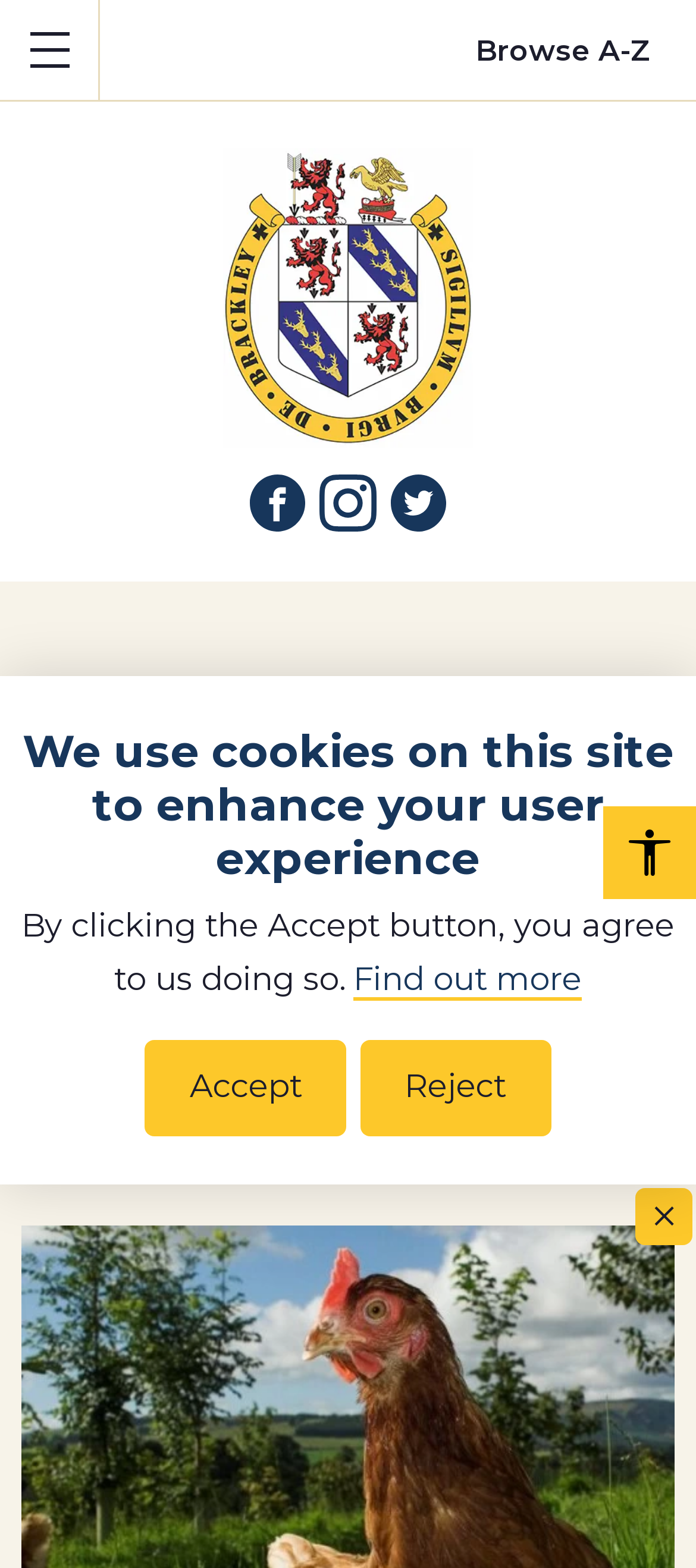How many social media links are there?
Kindly offer a comprehensive and detailed response to the question.

I counted the number of social media links by looking at the section that says 'Follow on social media', where I saw links to Facebook, Instagram, and Twitter.